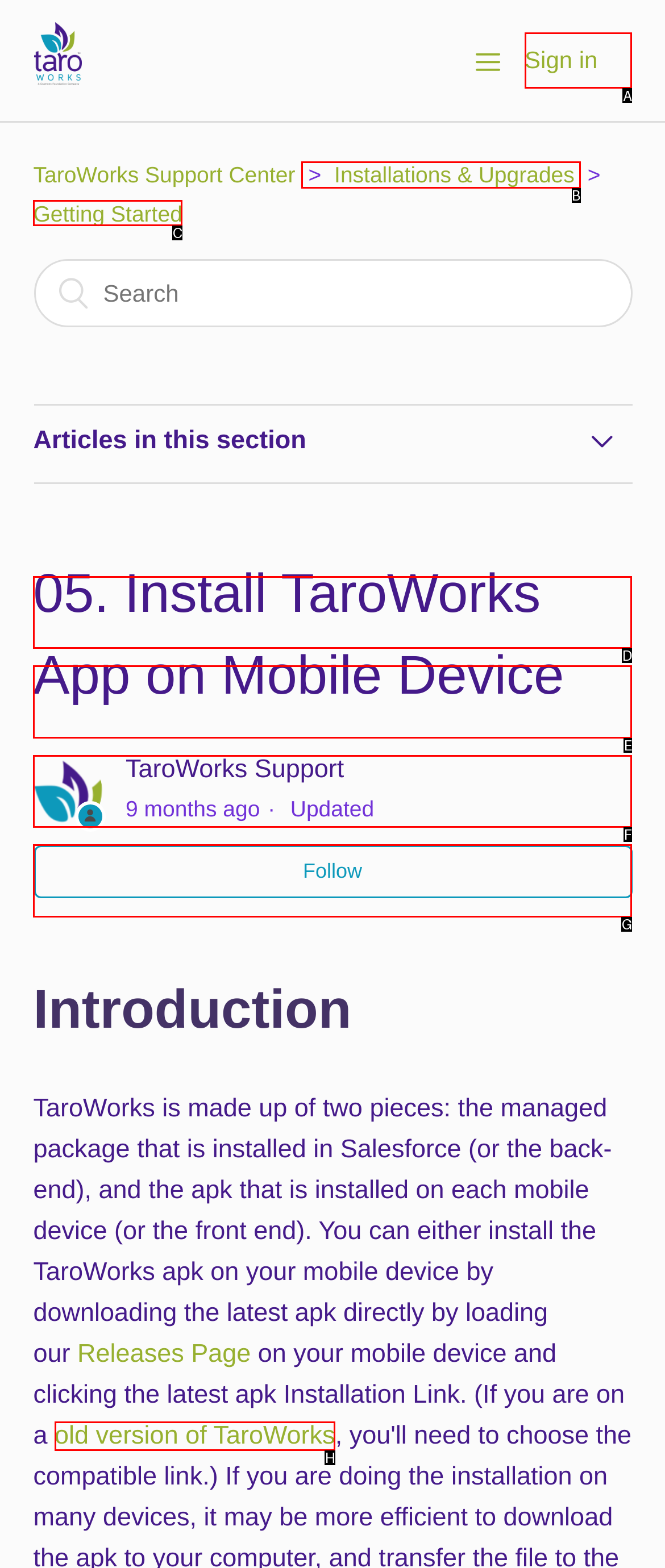Identify the correct choice to execute this task: Go to Installations & Upgrades
Respond with the letter corresponding to the right option from the available choices.

B